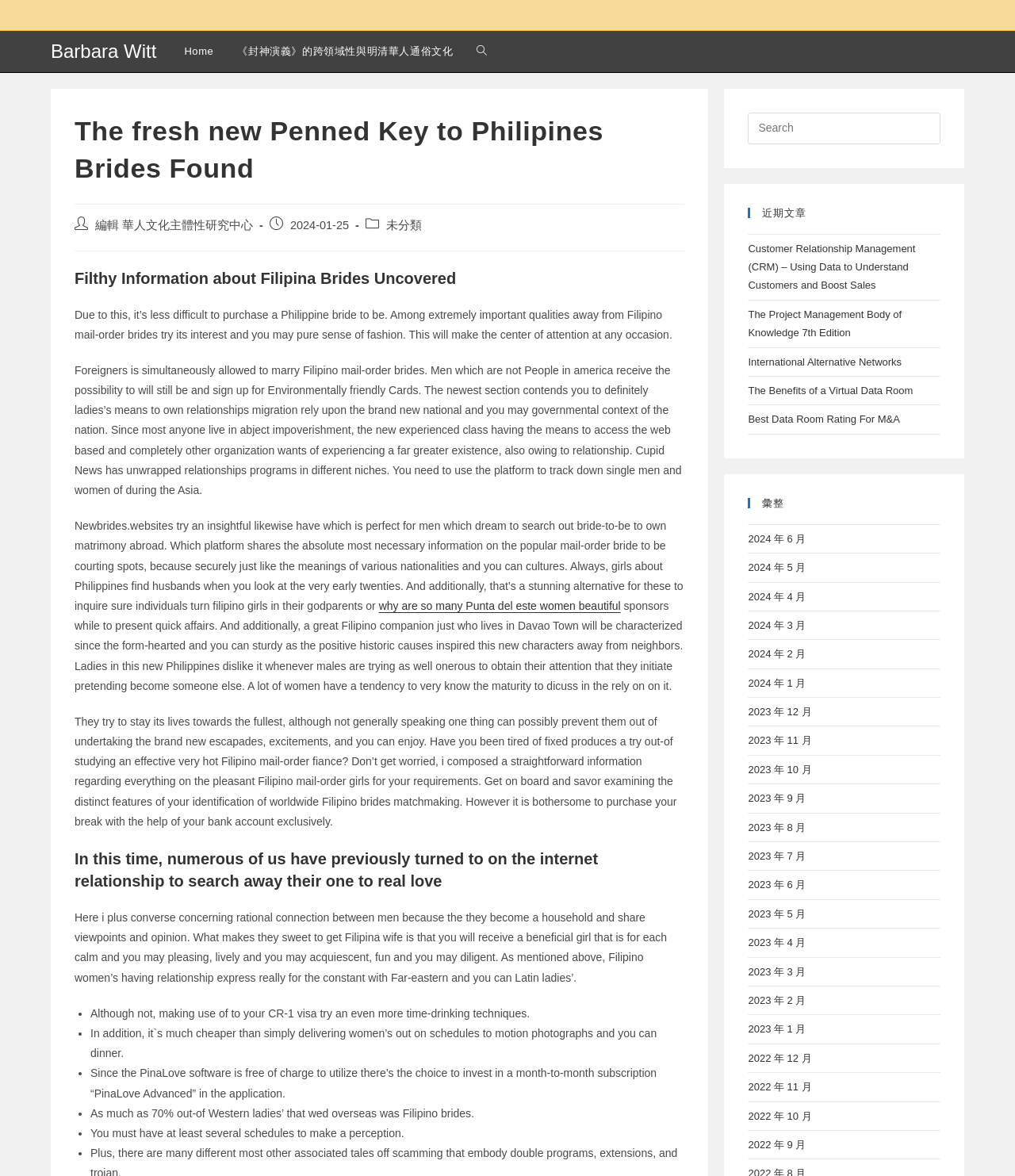Given the element description: "International Alternative Networks", predict the bounding box coordinates of the UI element it refers to, using four float numbers between 0 and 1, i.e., [left, top, right, bottom].

[0.737, 0.302, 0.888, 0.313]